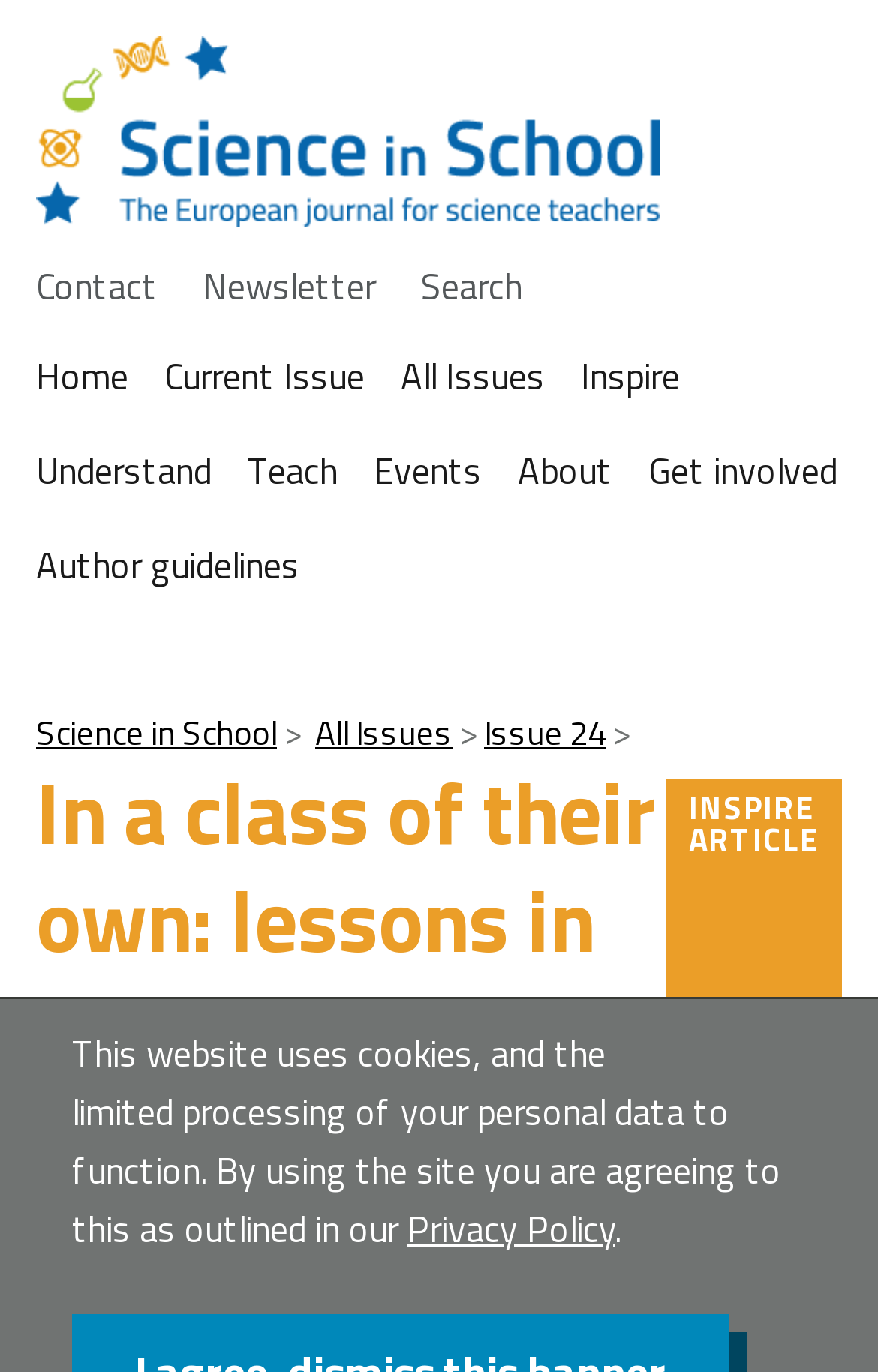Identify the bounding box coordinates of the part that should be clicked to carry out this instruction: "search for something".

[0.479, 0.189, 0.595, 0.228]